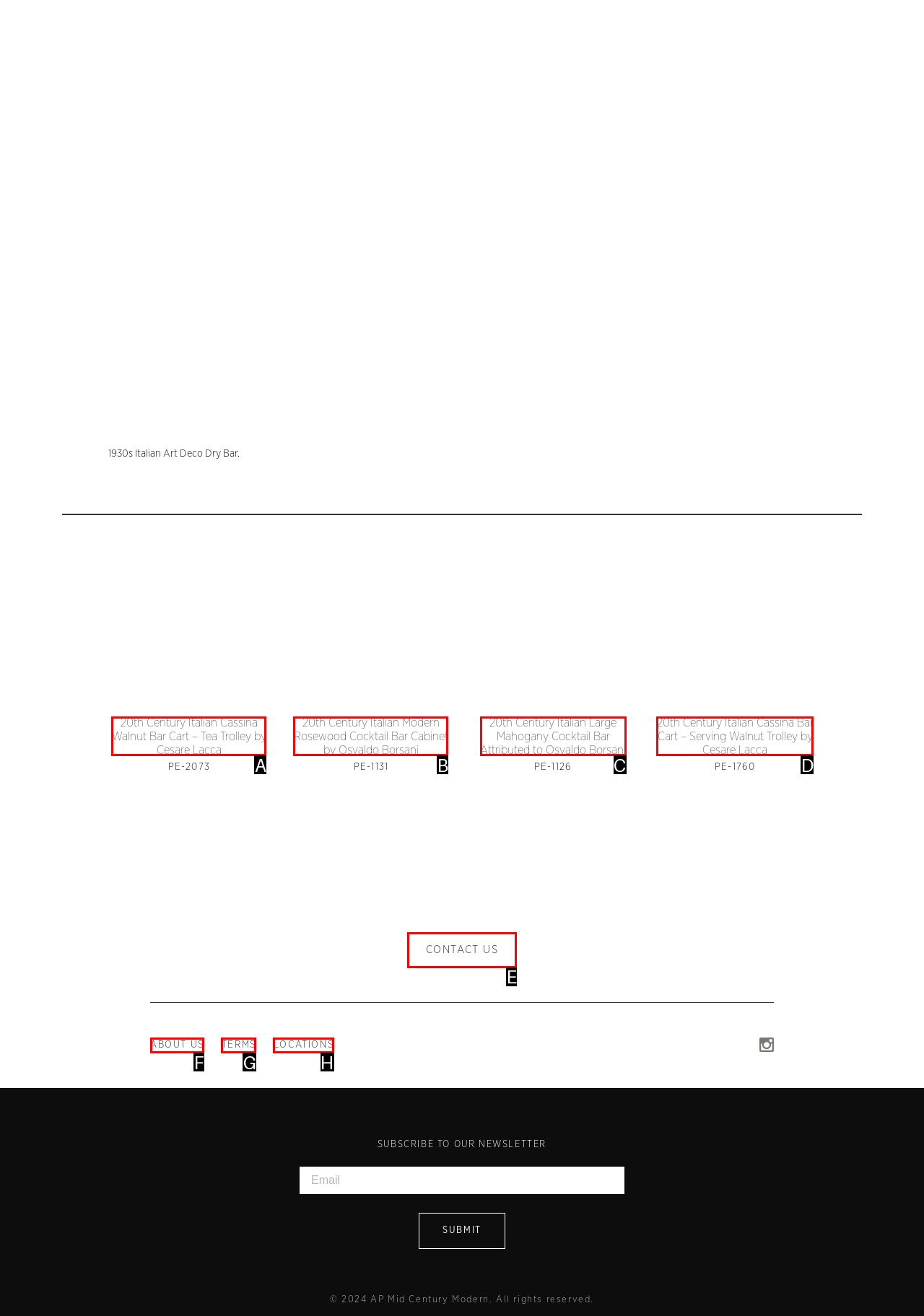Based on the element description: Contact Us, choose the best matching option. Provide the letter of the option directly.

E